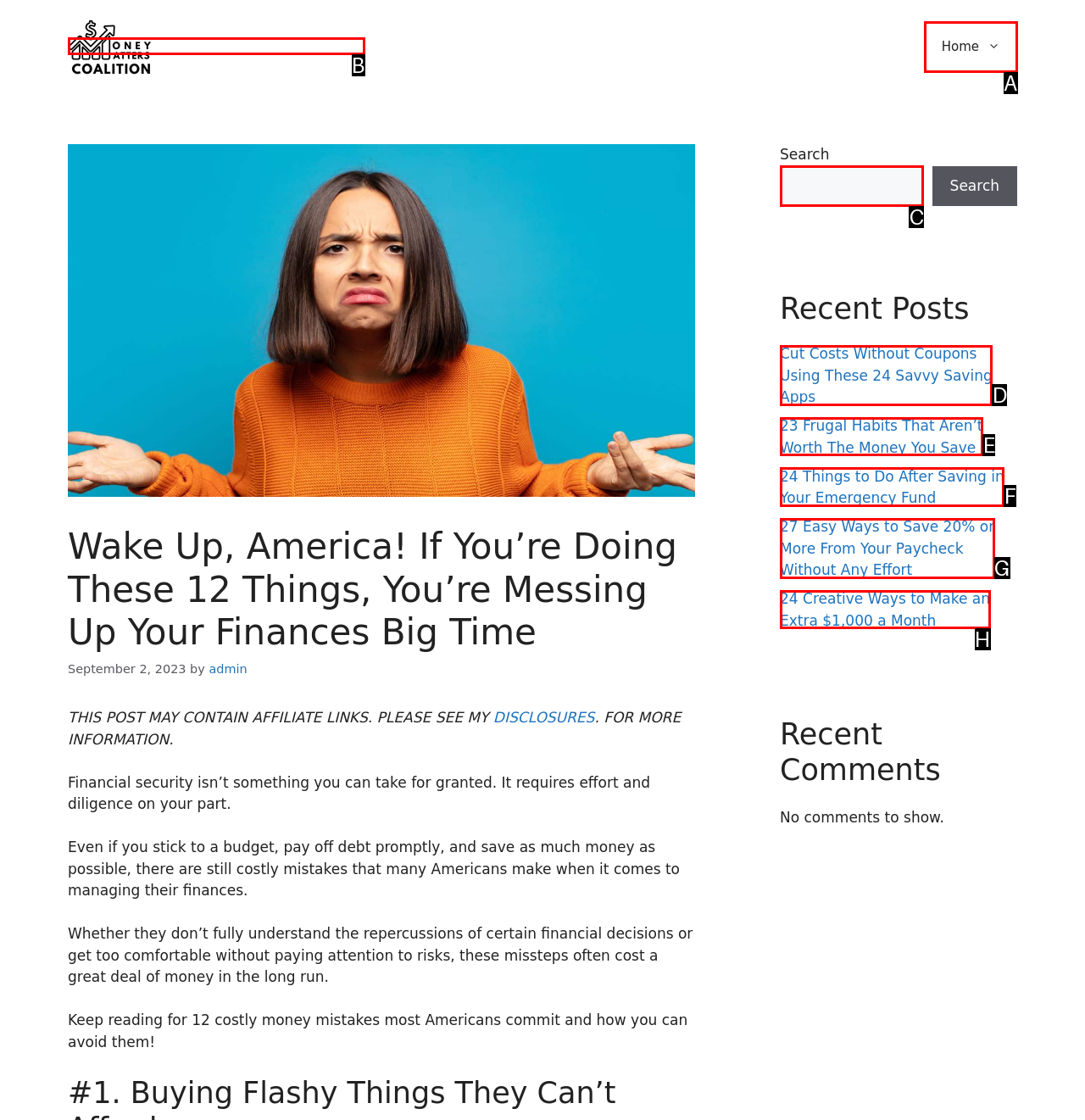Point out the option that aligns with the description: parent_node: Search name="s"
Provide the letter of the corresponding choice directly.

C